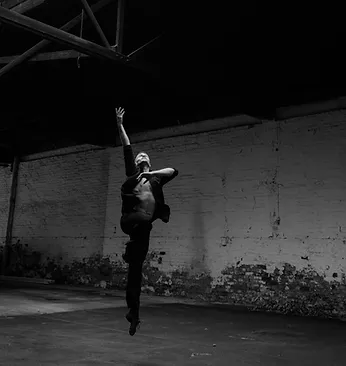Give a detailed account of everything present in the image.

This striking image captures a dancer mid-leap in a dynamic and powerful pose. Set against an industrial background with exposed brick walls and a sparse environment, the dancer's silhouette stands out dramatically. The use of black and white emphasizes the contrast between light and shadow, drawing attention to the dancer's expressive movement and the fluidity of their form. Dressed in a fitted outfit that allows for freedom of movement, the dancer extends one arm upward while the other is gracefully positioned downwards, creating a sense of elevation and artistry. This imagery evokes themes of passion, grace, and the artistry of dance, highlighting the influence of urban environments in contemporary choreography.